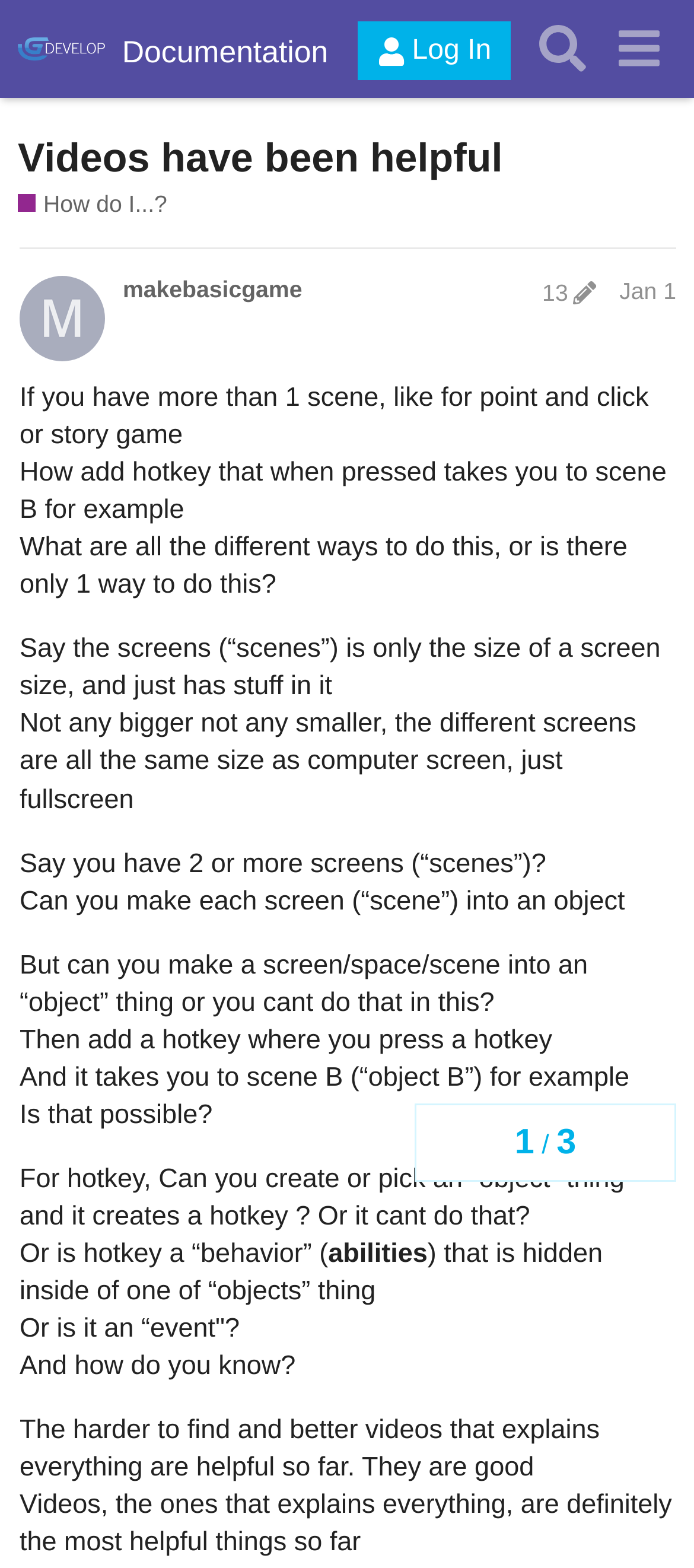What is the author's opinion about the helpfulness of videos?
Using the information from the image, give a concise answer in one word or a short phrase.

They are helpful